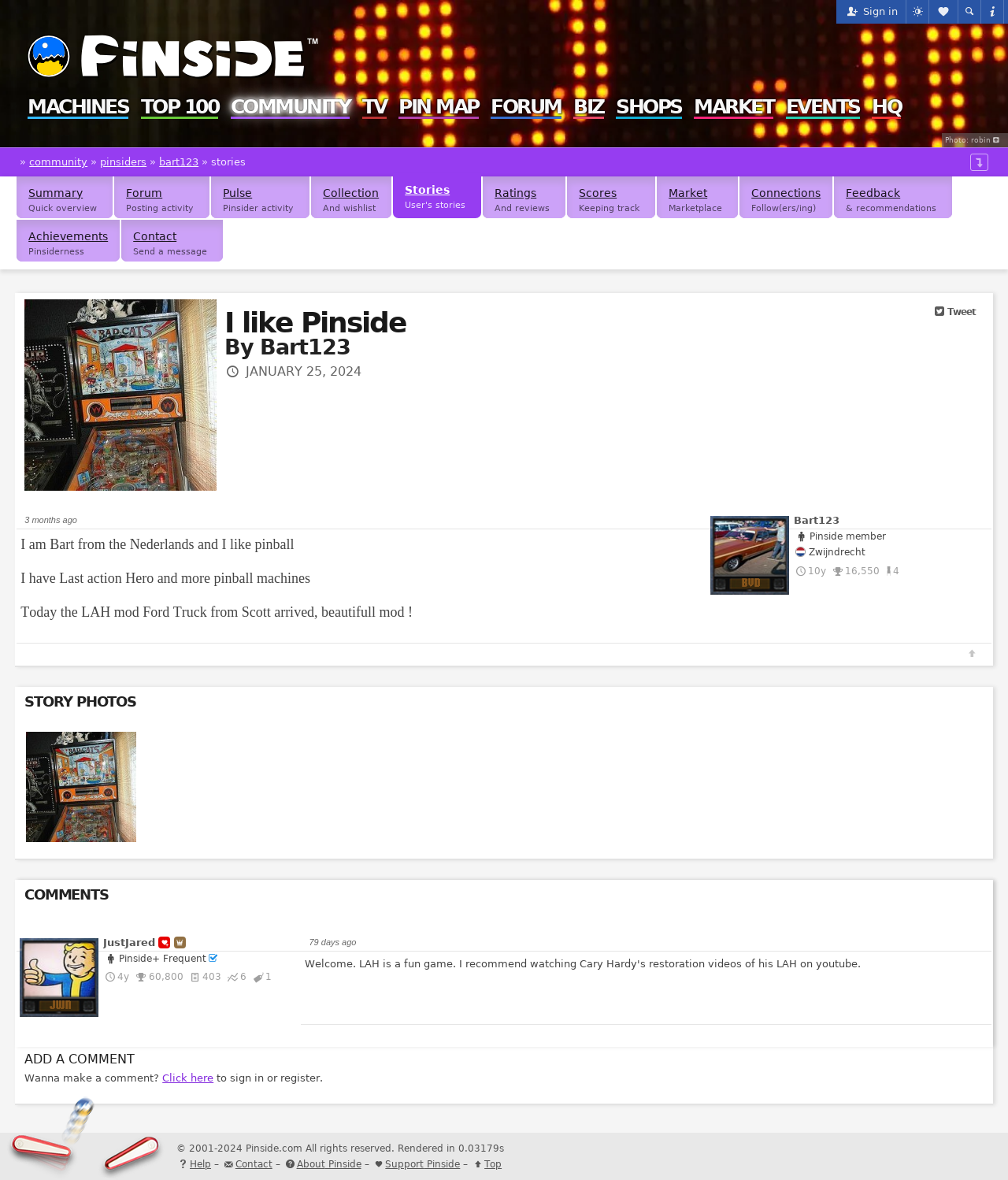Show the bounding box coordinates for the element that needs to be clicked to execute the following instruction: "View Pinside.com logo". Provide the coordinates in the form of four float numbers between 0 and 1, i.e., [left, top, right, bottom].

[0.023, 0.021, 0.32, 0.075]